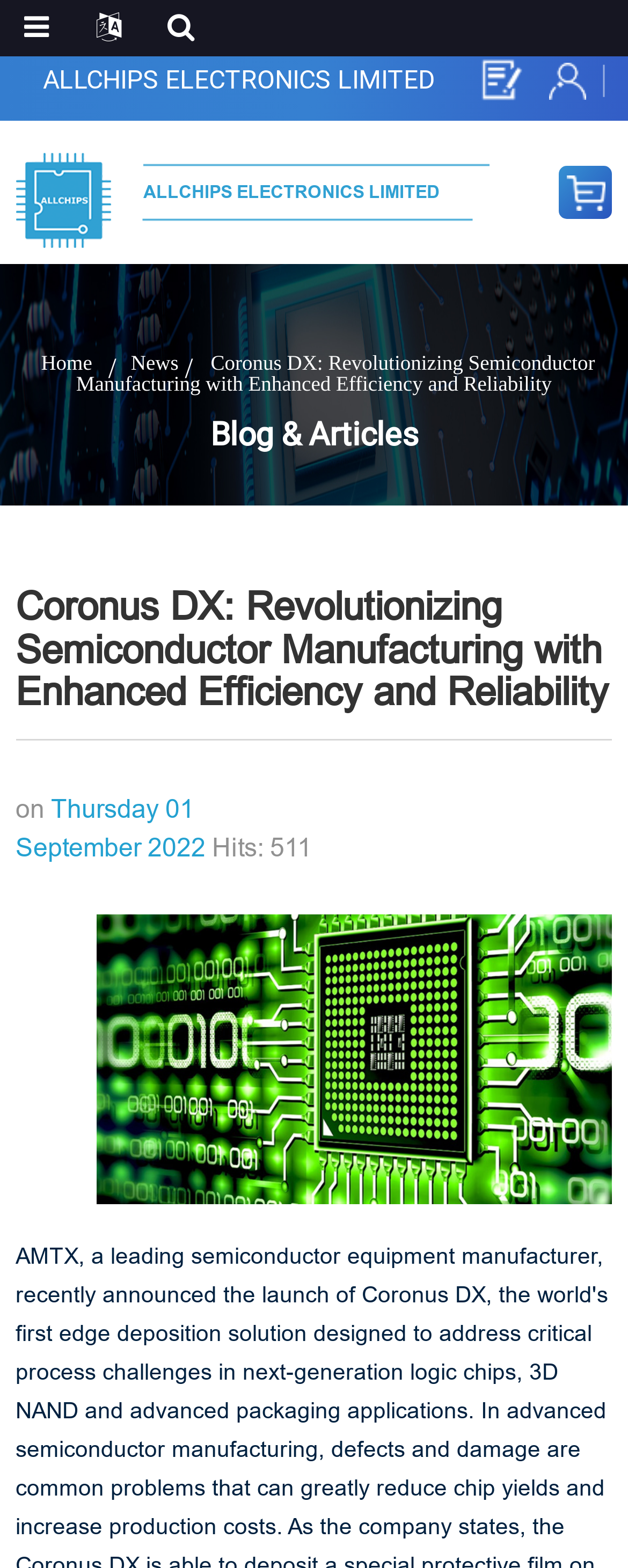Bounding box coordinates are specified in the format (top-left x, top-left y, bottom-right x, bottom-right y). All values are floating point numbers bounded between 0 and 1. Please provide the bounding box coordinate of the region this sentence describes: Thursday 01 September 2022

[0.025, 0.507, 0.338, 0.55]